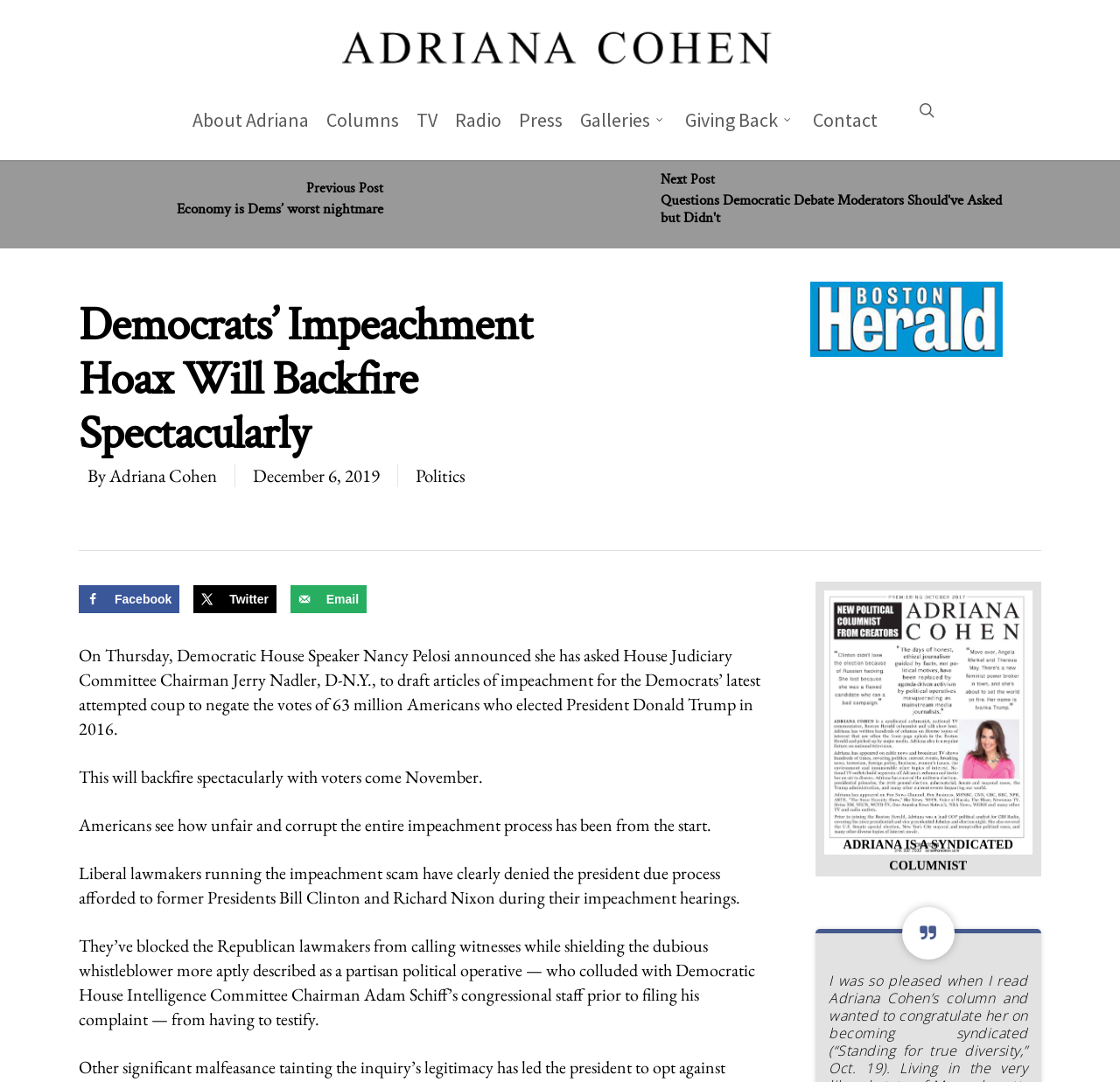Give a detailed explanation of the elements present on the webpage.

The webpage is about Adriana Cohen's official website, with a focus on her article "Democrats’ Impeachment Hoax Will Backfire Spectacularly". At the top, there is a header section with a link to the website's title and an image of the website's logo. Below the header, there is a navigation menu with links to various sections of the website, including "About Adriana", "Columns", "TV", "Radio", "Press", "Galleries", "Giving Back", and "Contact".

On the left side of the page, there are links to previous and next posts, with images accompanying each link. The previous post is titled "Economy is Dems’ worst nightmare", and the next post is titled "Questions Democratic Debate Moderators Should've Asked but Didn't".

The main article is titled "Democrats’ Impeachment Hoax Will Backfire Spectacularly" and is written by Adriana Cohen. The article is dated December 6, 2019, and is categorized under "Politics". The article discusses the impeachment process and how it will backfire on the Democrats.

Below the article title, there are social media sharing links, including Facebook, Twitter, and email. There is also a figure with an image of Adriana Cohen, accompanied by a caption that describes her as a syndicated columnist.

The webpage has a total of 7 images, including the website's logo, images accompanying the previous and next post links, social media sharing icons, and Adriana Cohen's image. There are also 14 links, including the navigation menu links, social media sharing links, and links to previous and next posts.